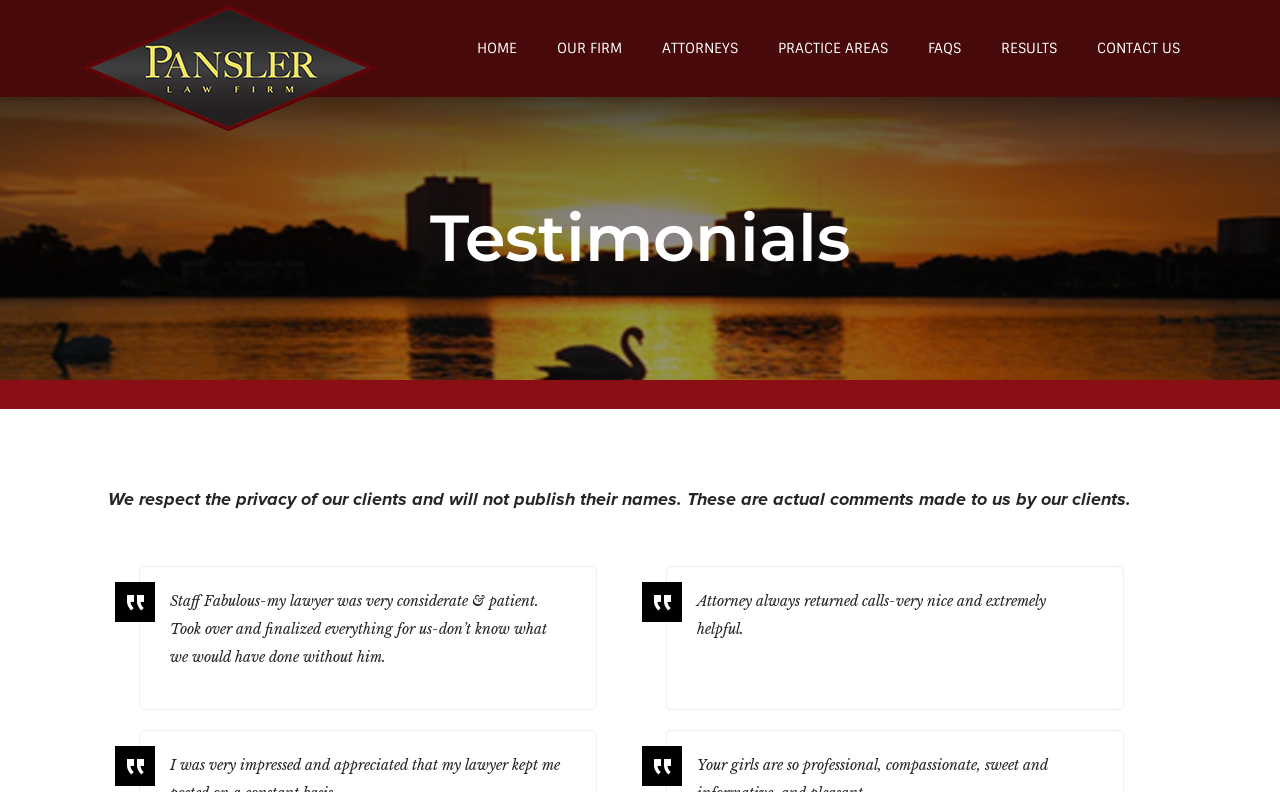Using the element description Contact Us, predict the bounding box coordinates for the UI element. Provide the coordinates in (top-left x, top-left y, bottom-right x, bottom-right y) format with values ranging from 0 to 1.

[0.841, 0.0, 0.937, 0.122]